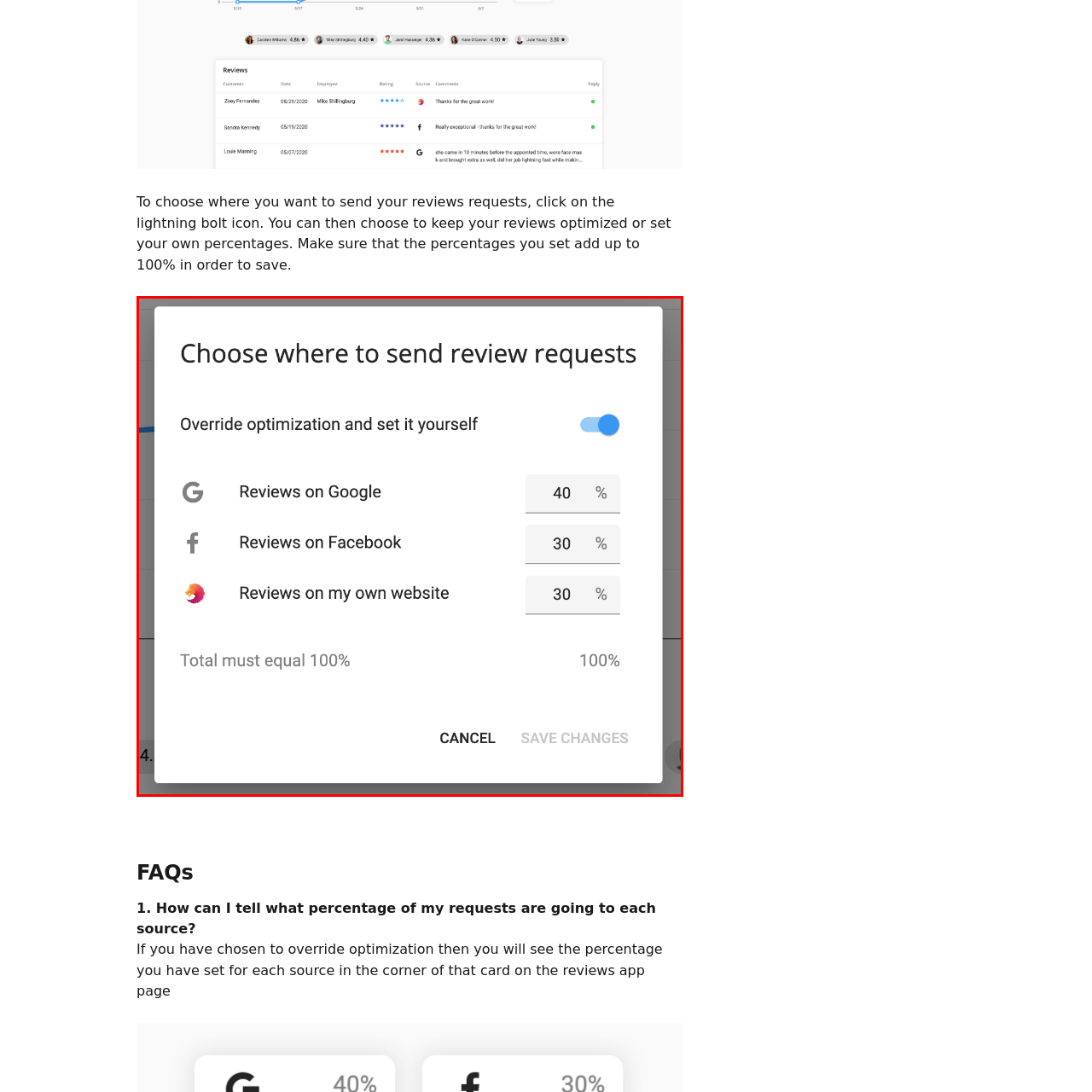Carefully look at the image inside the red box and answer the subsequent question in as much detail as possible, using the information from the image: 
What is the total percentage that the user's selections must equal?

According to the reminder at the bottom of the modal, the total percentages of the user's selections must equal 100%, ensuring that the user makes balanced selections.